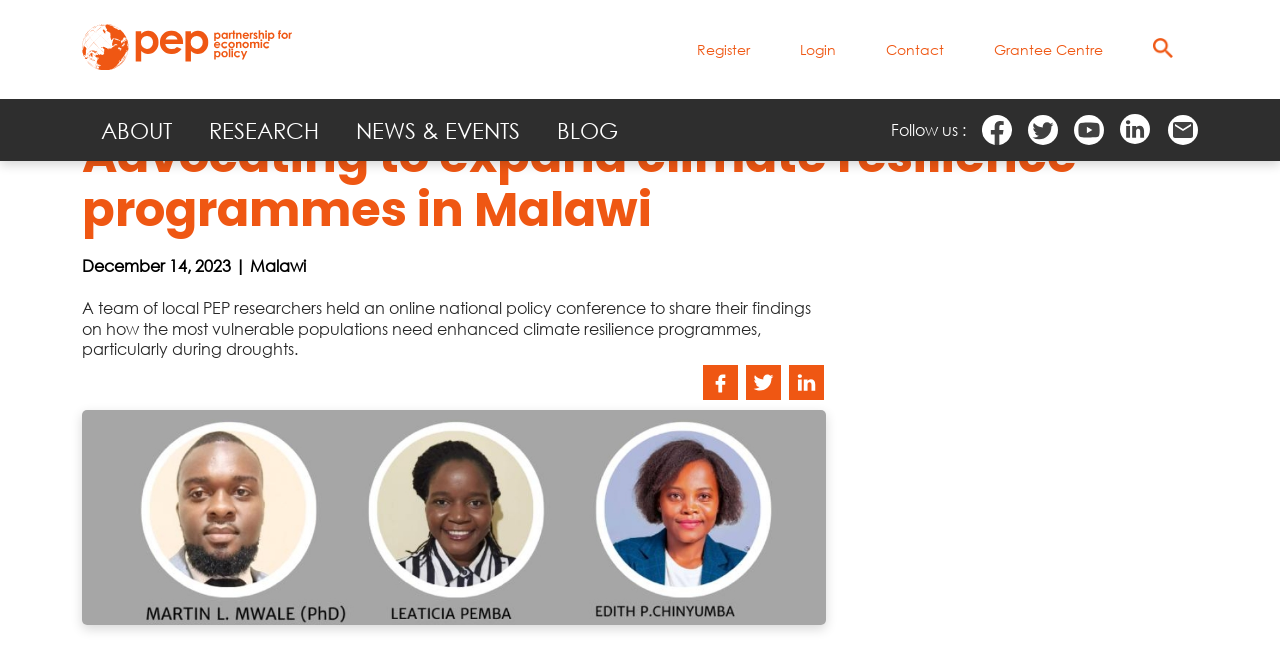Determine the bounding box coordinates for the area that needs to be clicked to fulfill this task: "Follow us on Linkedin". The coordinates must be given as four float numbers between 0 and 1, i.e., [left, top, right, bottom].

[0.869, 0.176, 0.906, 0.226]